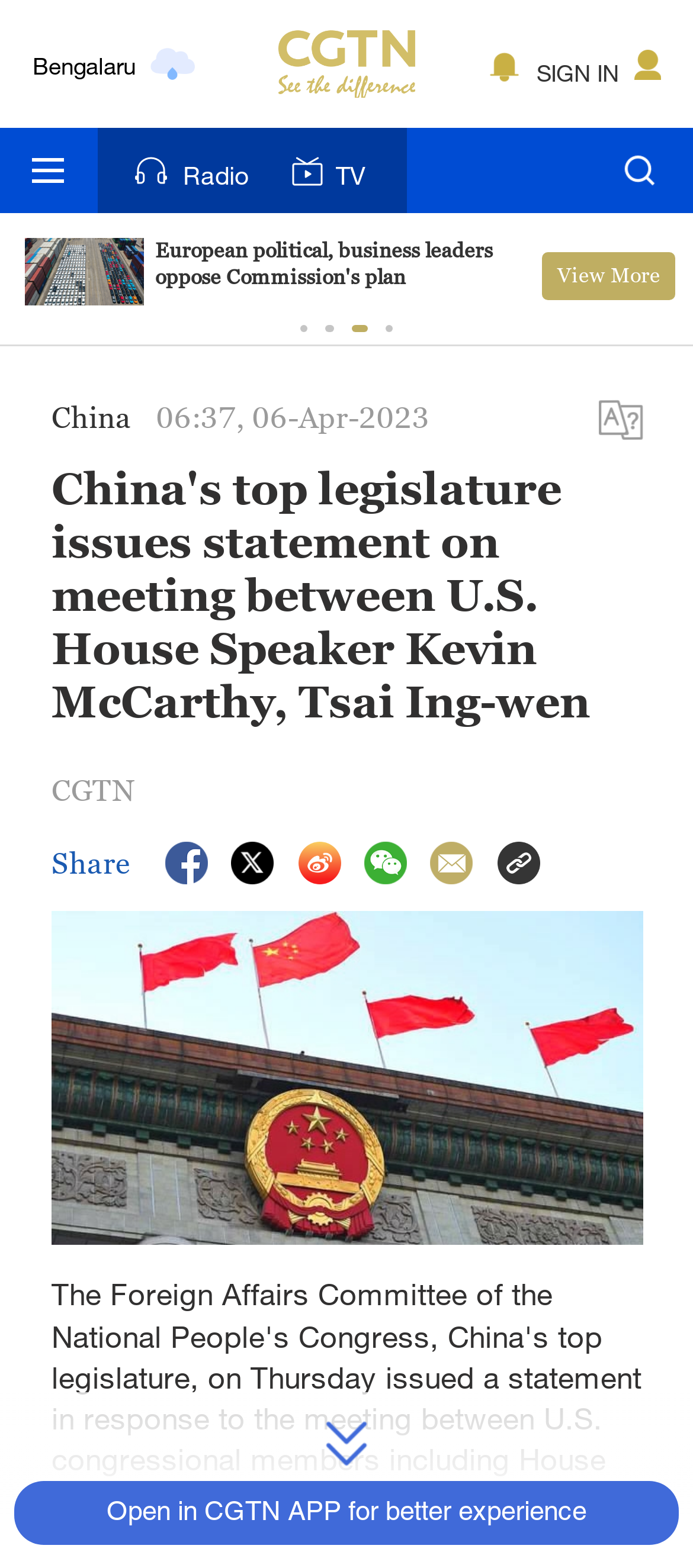Using the description: "Radio", determine the UI element's bounding box coordinates. Ensure the coordinates are in the format of four float numbers between 0 and 1, i.e., [left, top, right, bottom].

[0.141, 0.082, 0.372, 0.136]